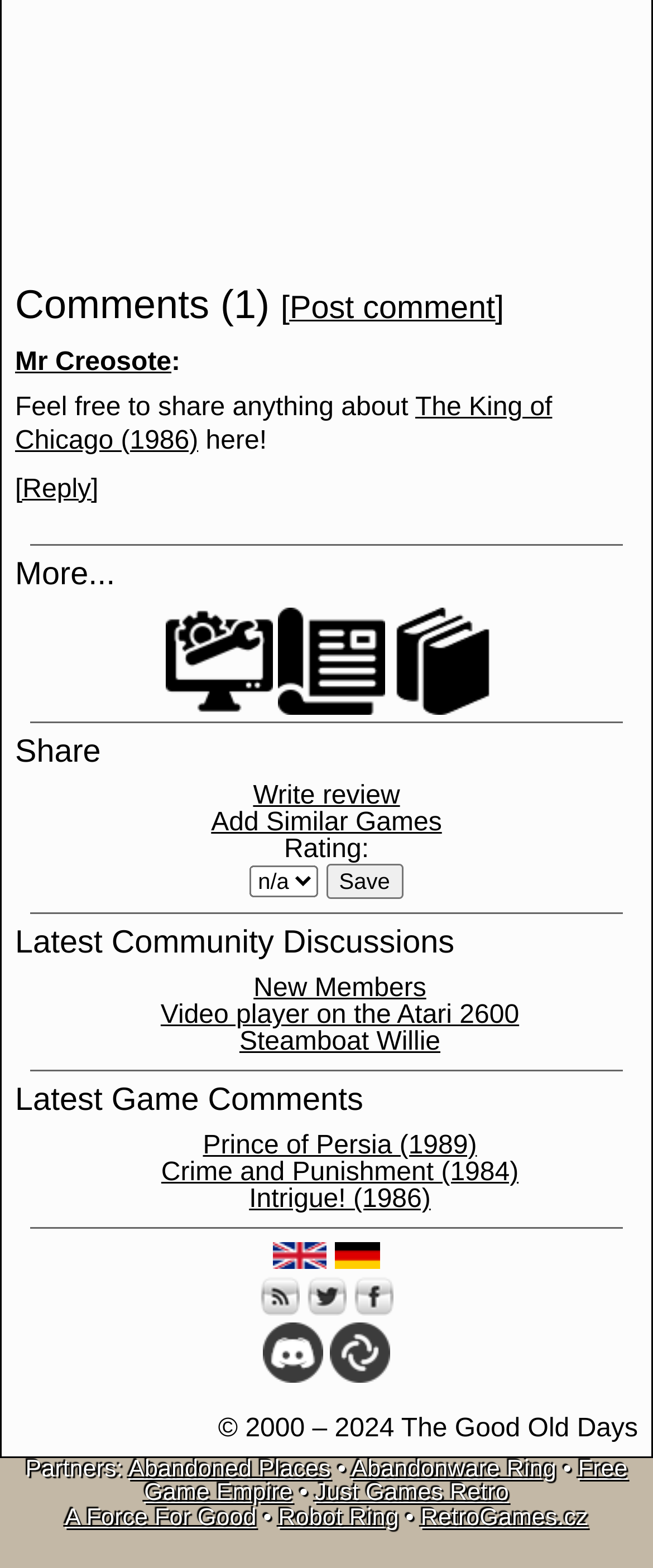Provide a brief response in the form of a single word or phrase:
What is the rating system used on this page?

Combobox